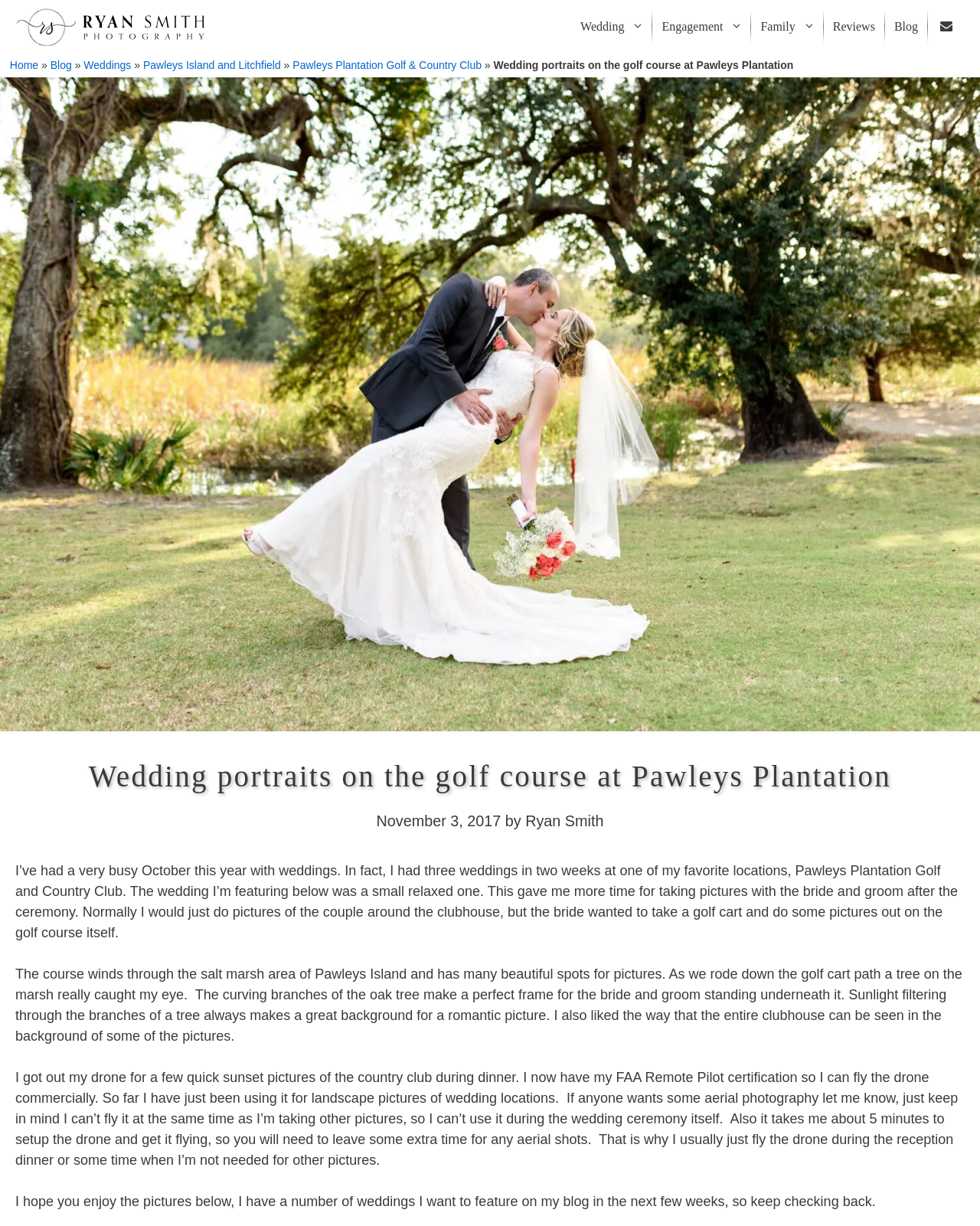Identify the bounding box coordinates for the element you need to click to achieve the following task: "Visit 99Crosswords". Provide the bounding box coordinates as four float numbers between 0 and 1, in the form [left, top, right, bottom].

None